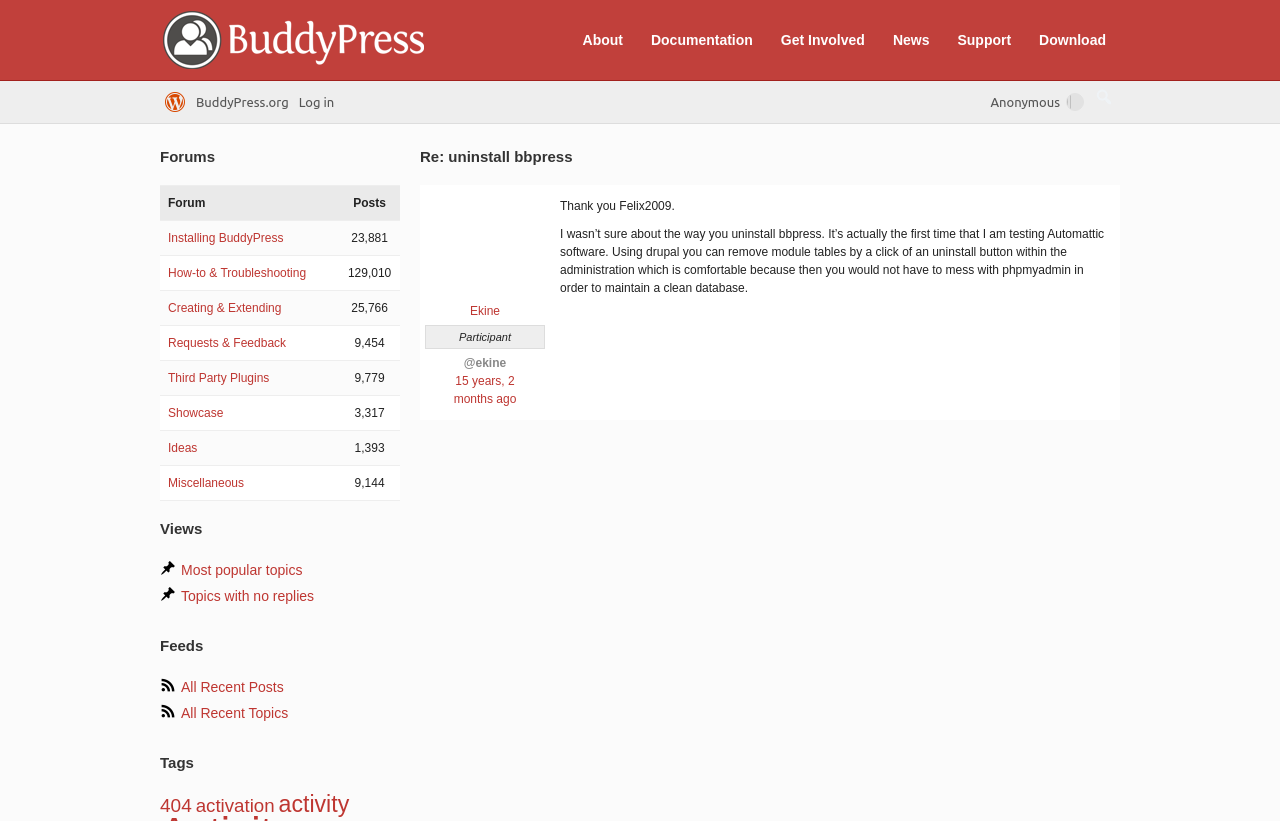What is the topic of the current discussion?
From the details in the image, provide a complete and detailed answer to the question.

I found the answer by examining the heading 'Re: uninstall bbpress' which suggests that the current discussion is about uninstalling bbpress.